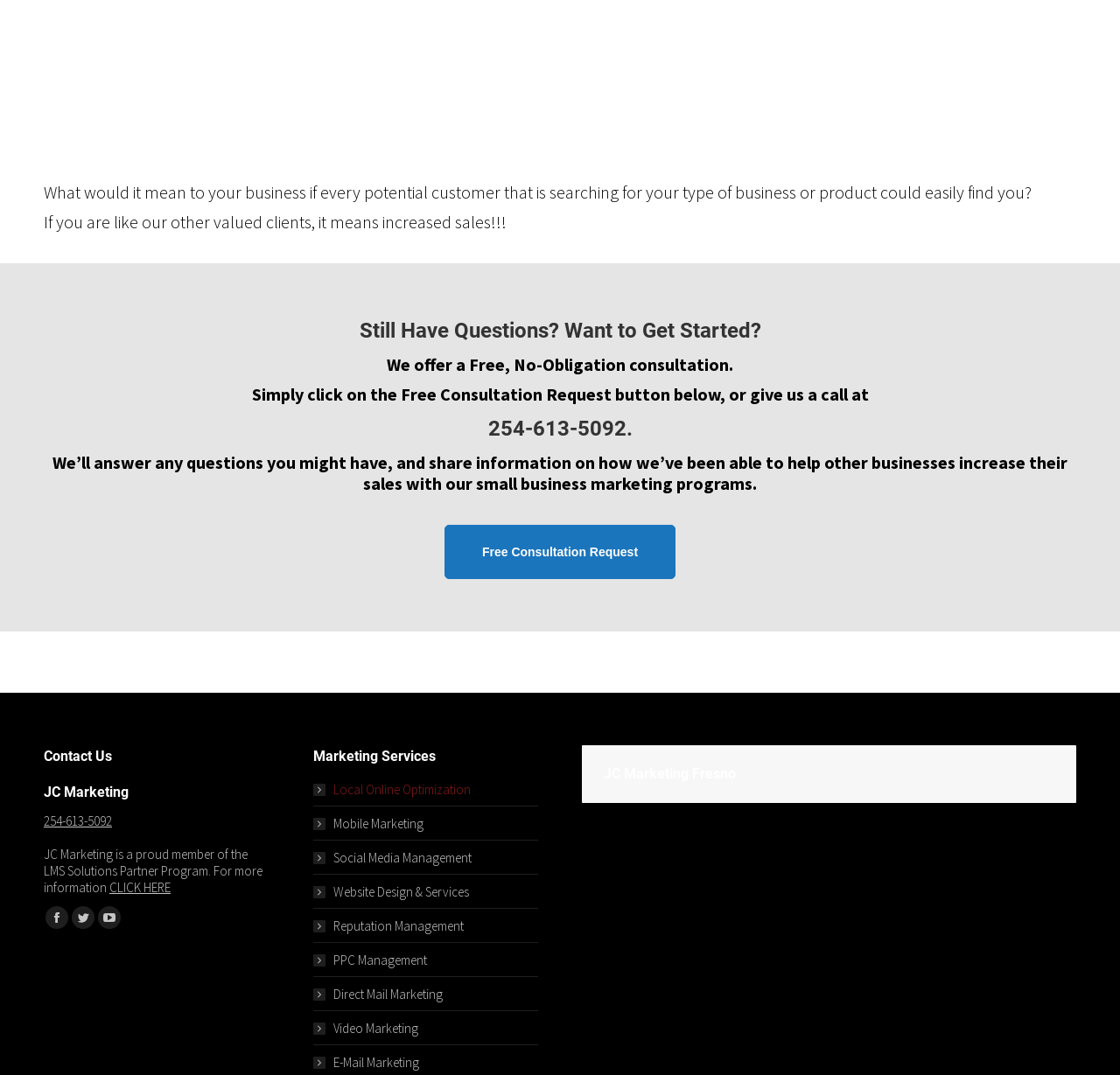Based on the element description "254-613-5092", predict the bounding box coordinates of the UI element.

[0.039, 0.756, 0.1, 0.771]